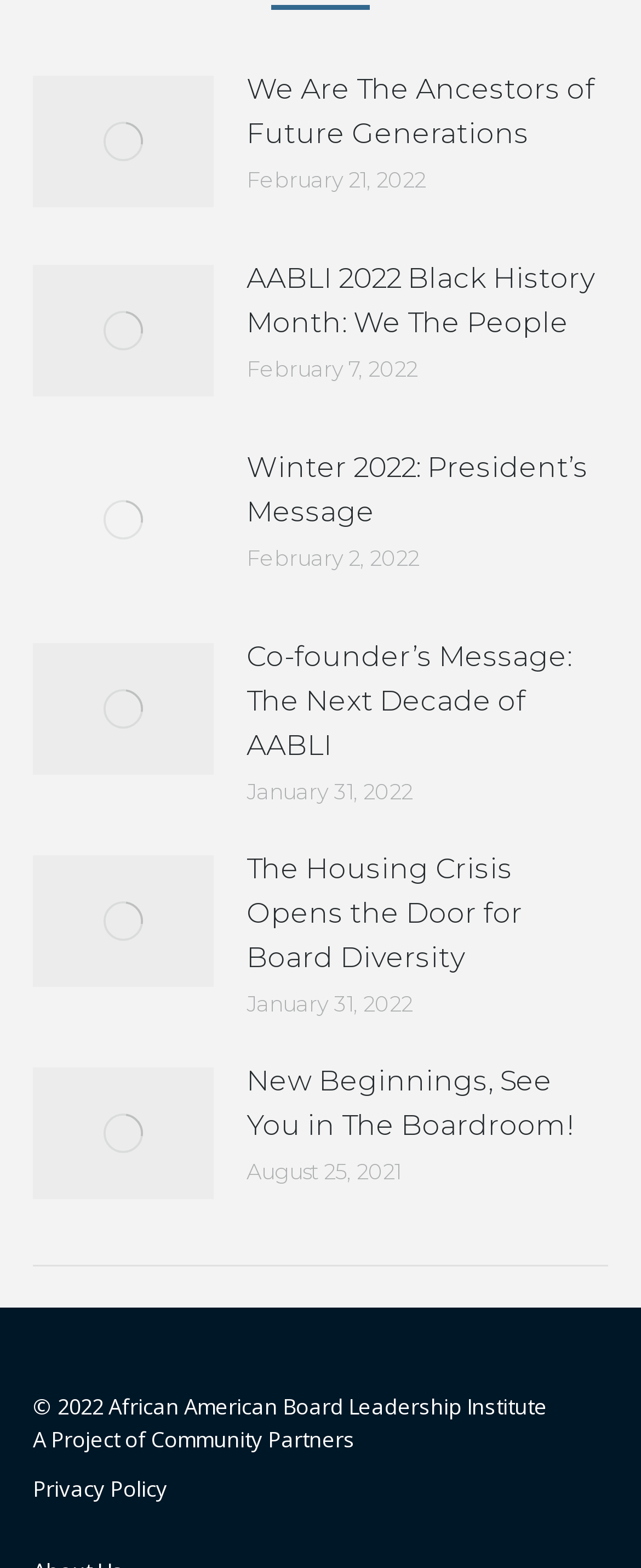Please determine the bounding box coordinates of the area that needs to be clicked to complete this task: 'View post 'The Housing Crisis Opens the Door for Board Diversity''. The coordinates must be four float numbers between 0 and 1, formatted as [left, top, right, bottom].

[0.385, 0.54, 0.949, 0.625]